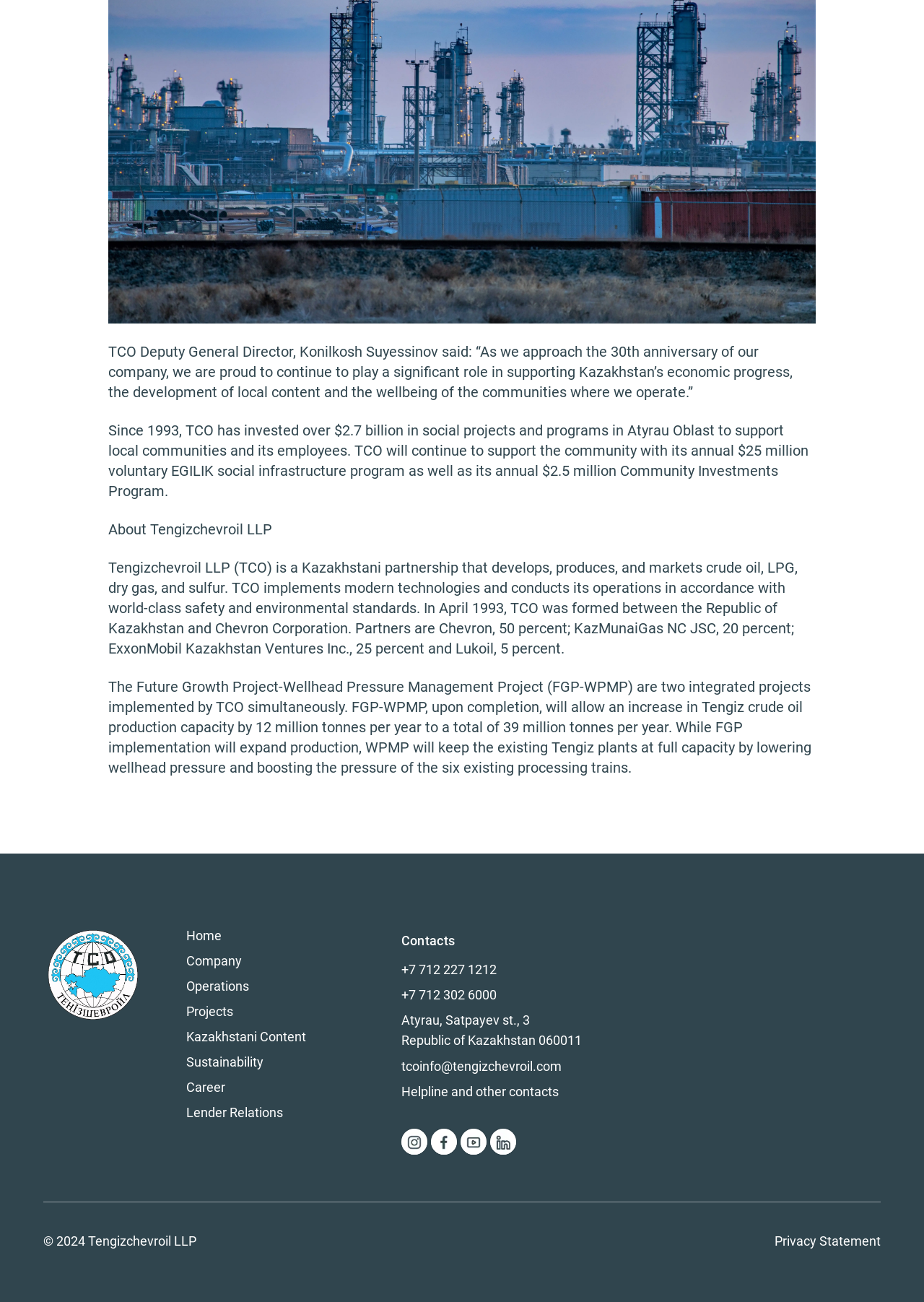Highlight the bounding box of the UI element that corresponds to this description: "title="reincarnation of 'Tribal CrEaTiViTy'"".

None